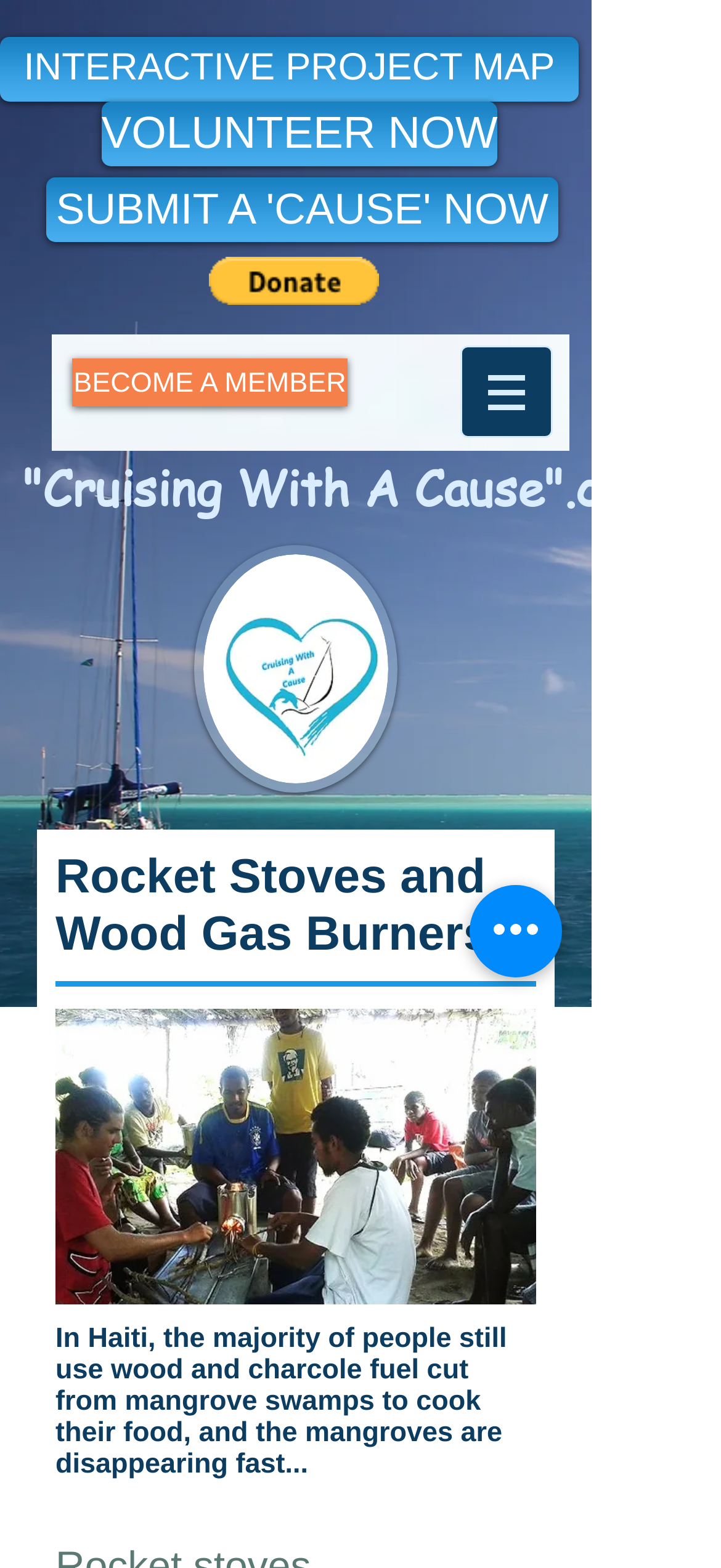What is the purpose of the 'Donate via PayPal' button?
Answer the question based on the image using a single word or a brief phrase.

To donate to OceansWatch